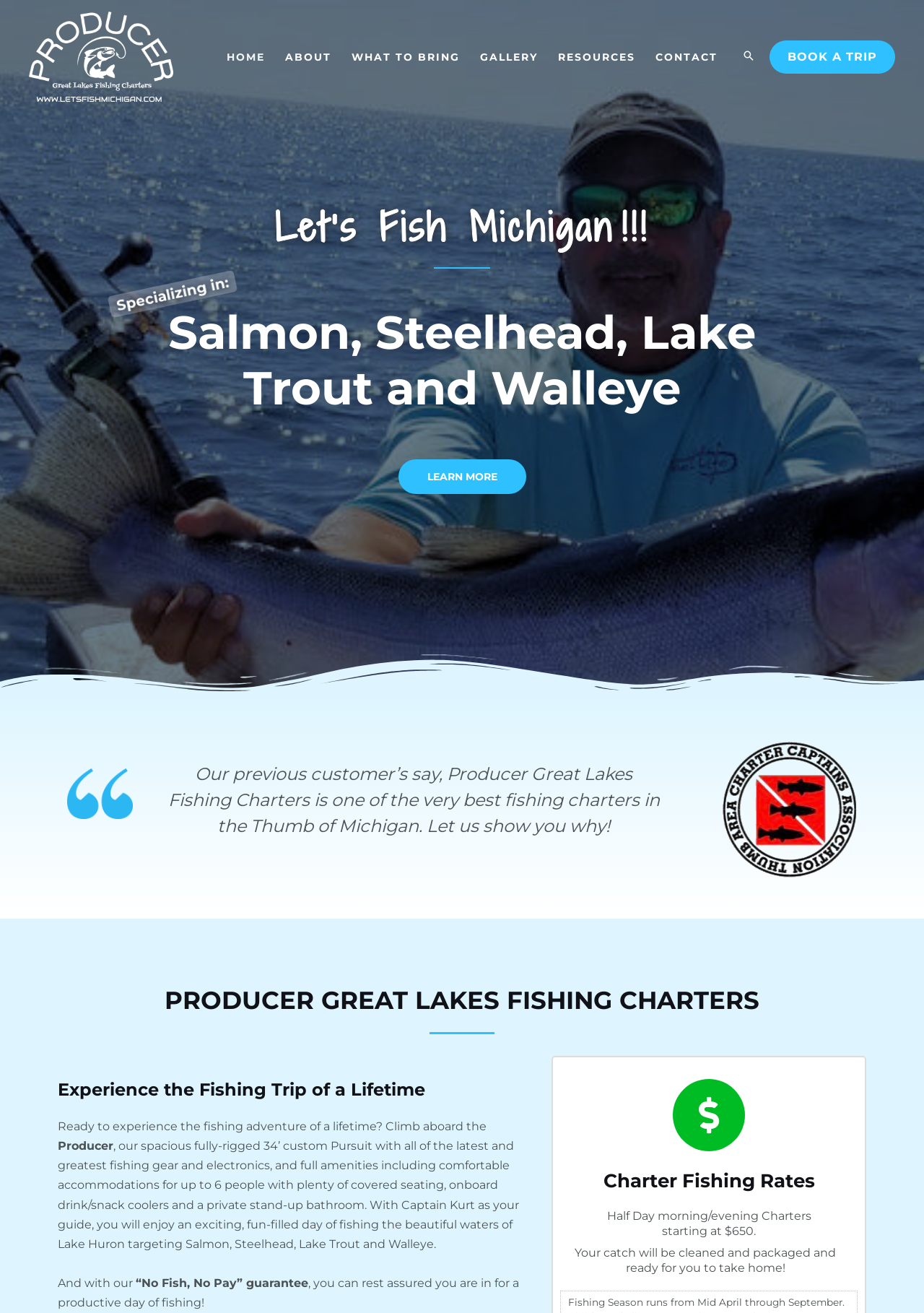Locate the bounding box coordinates of the clickable part needed for the task: "Click on the link to Czech Republic".

None